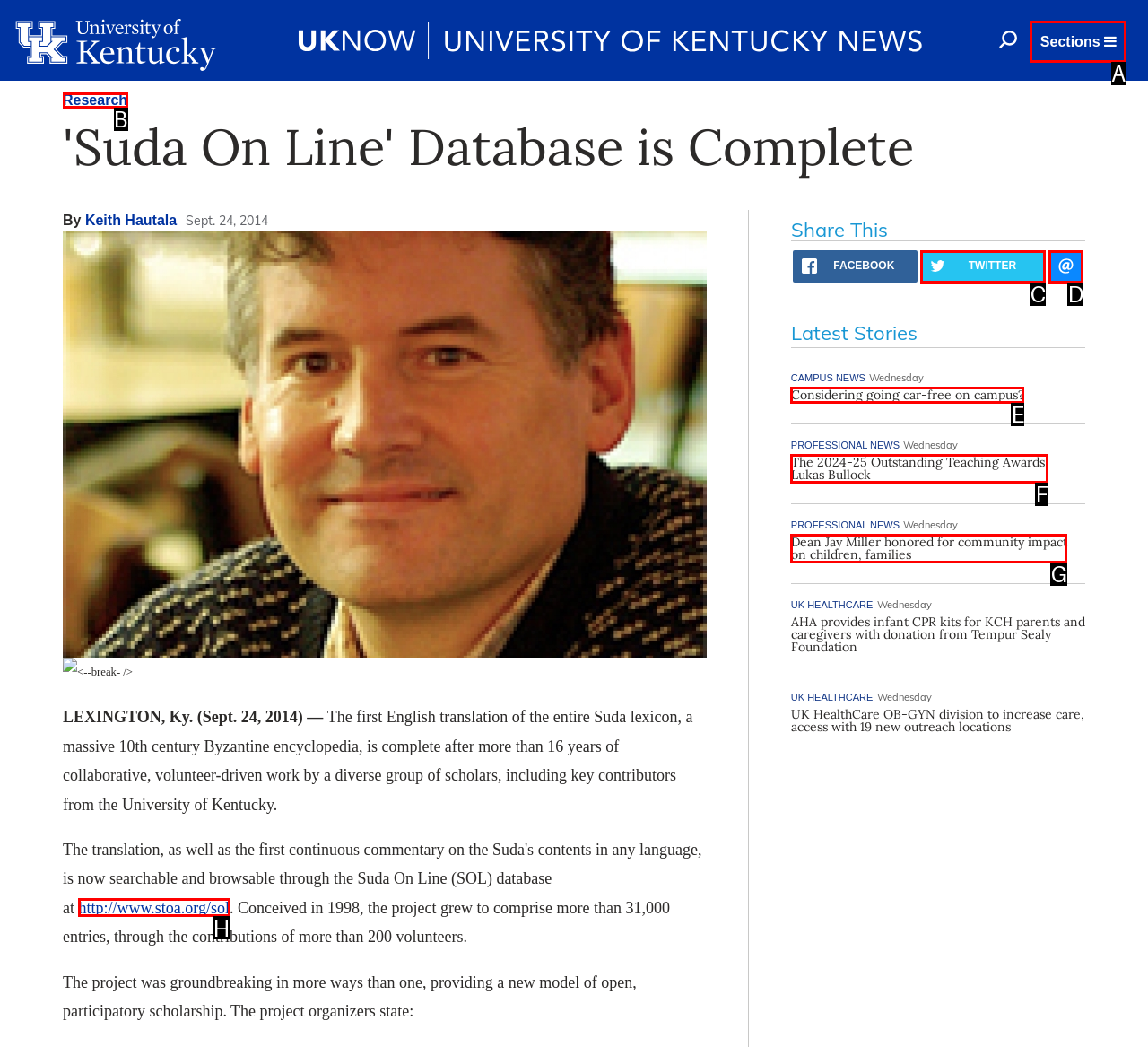Given the element description: Considering going car-free on campus?, choose the HTML element that aligns with it. Indicate your choice with the corresponding letter.

E